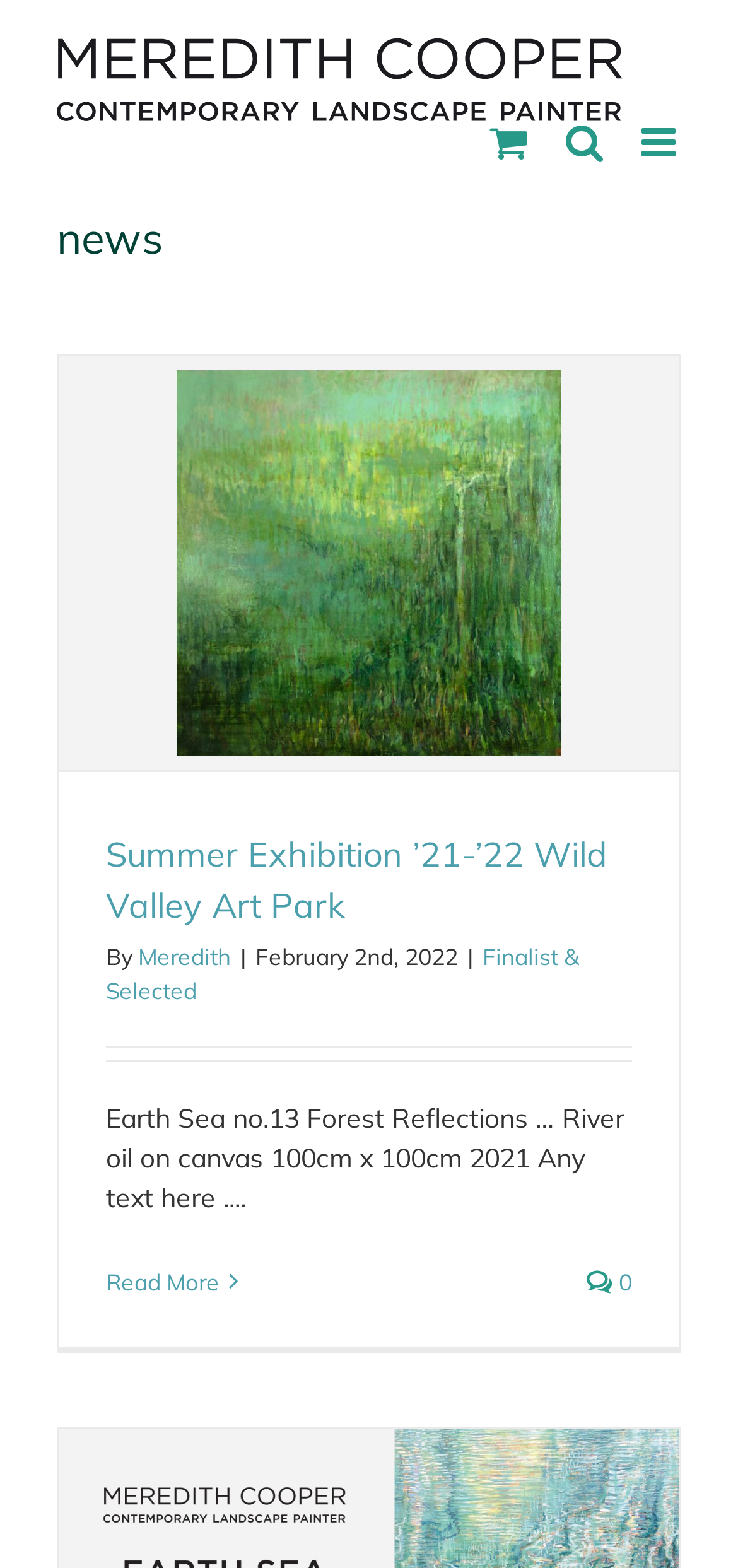What is the name of the exhibition?
Answer the question with a single word or phrase derived from the image.

Summer Exhibition ’21-’22 Wild Valley Art Park